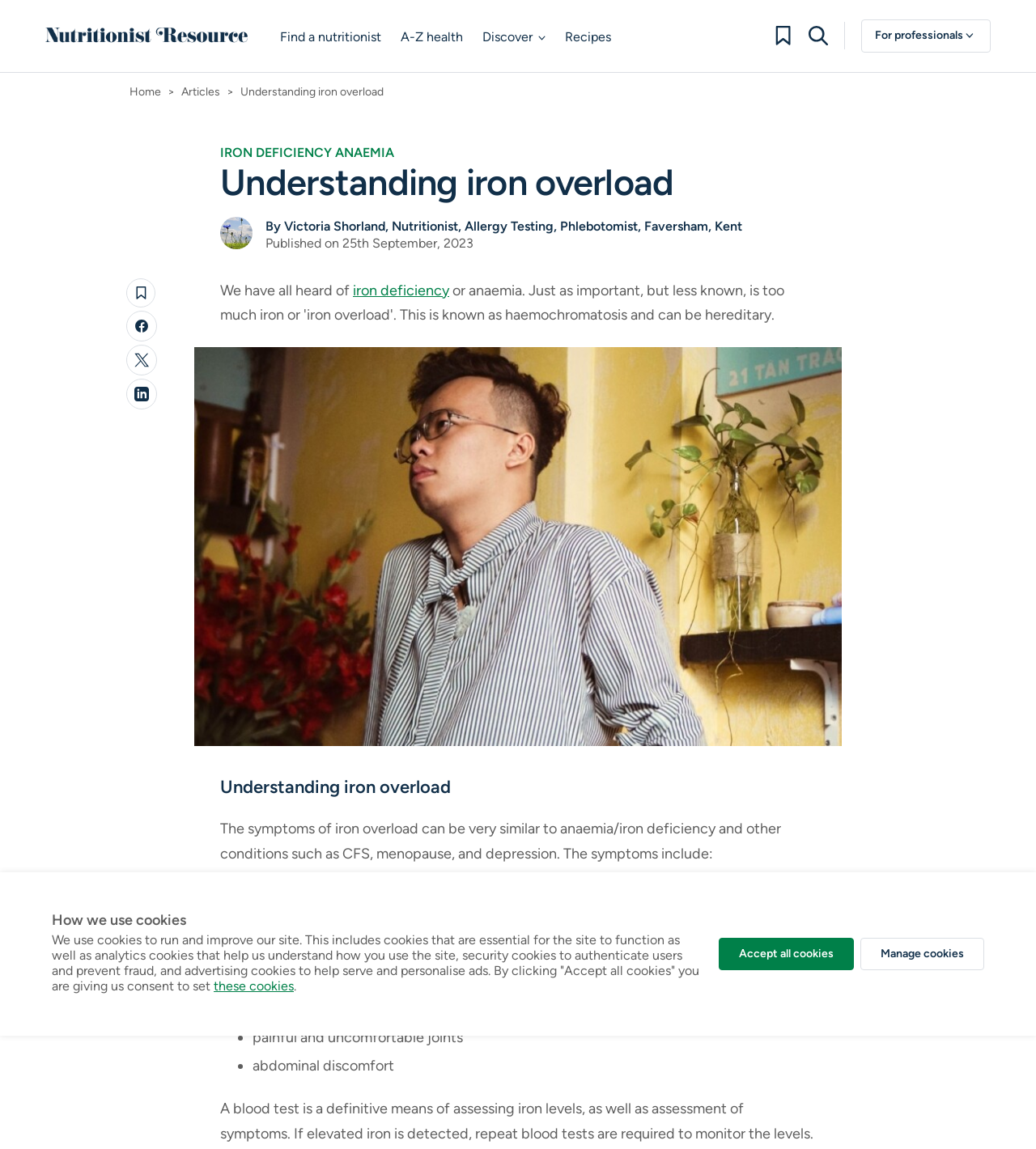Locate the coordinates of the bounding box for the clickable region that fulfills this instruction: "Read the article by Victoria Shorland".

[0.256, 0.19, 0.716, 0.203]